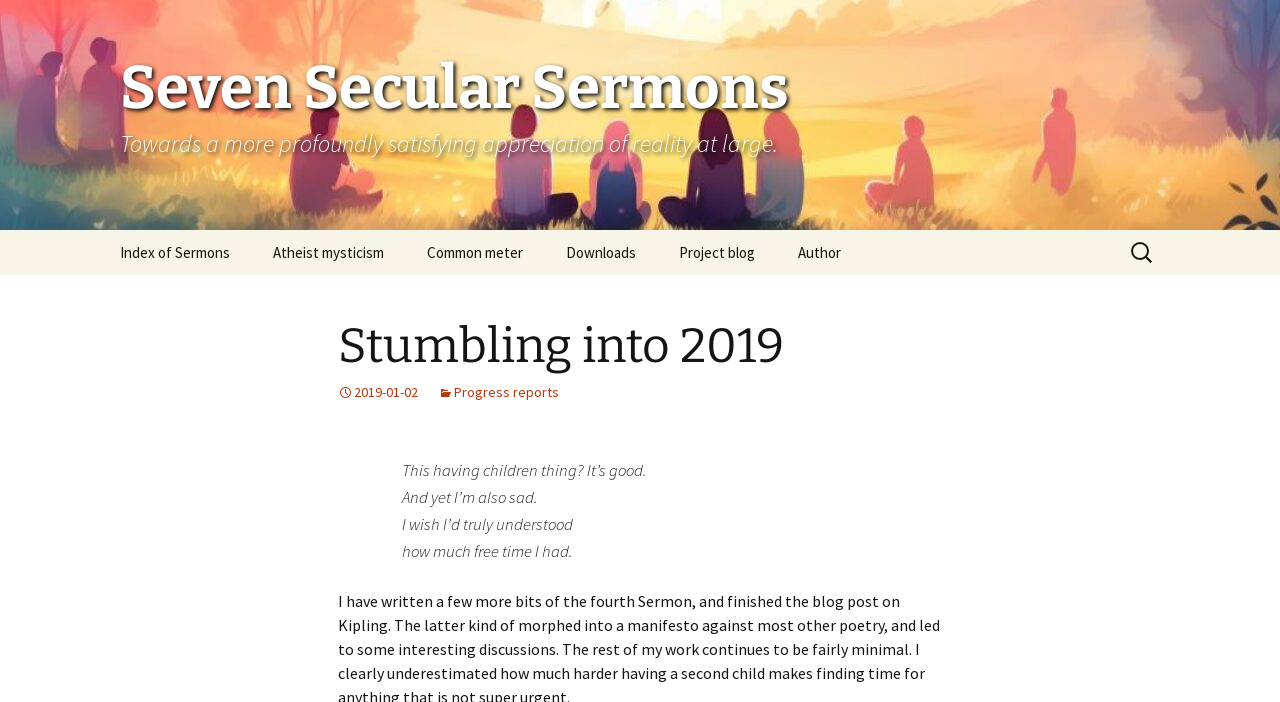Locate and provide the bounding box coordinates for the HTML element that matches this description: "Progress reports".

[0.342, 0.546, 0.437, 0.572]